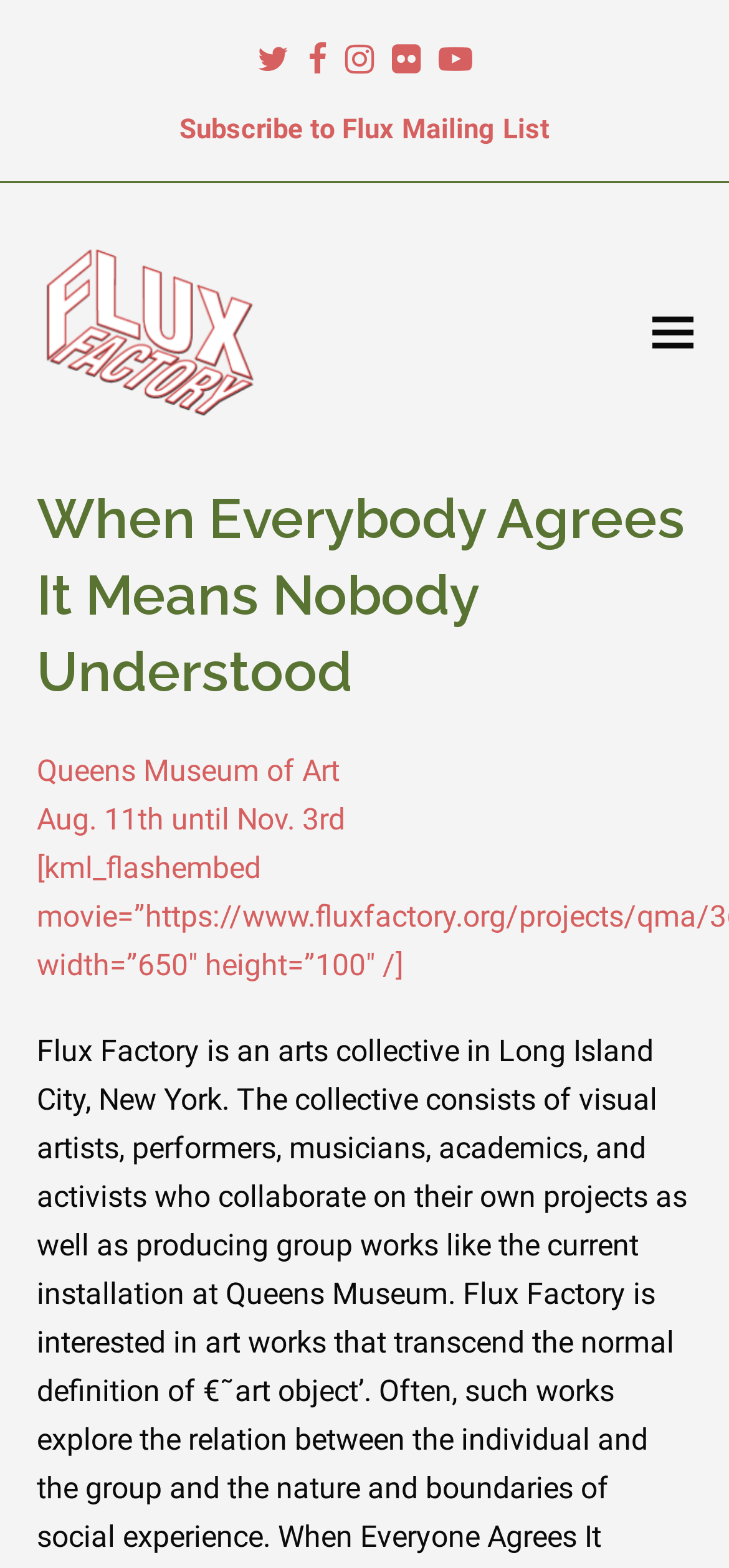Locate the bounding box of the UI element described by: "Facebook" in the given webpage screenshot.

[0.422, 0.018, 0.447, 0.058]